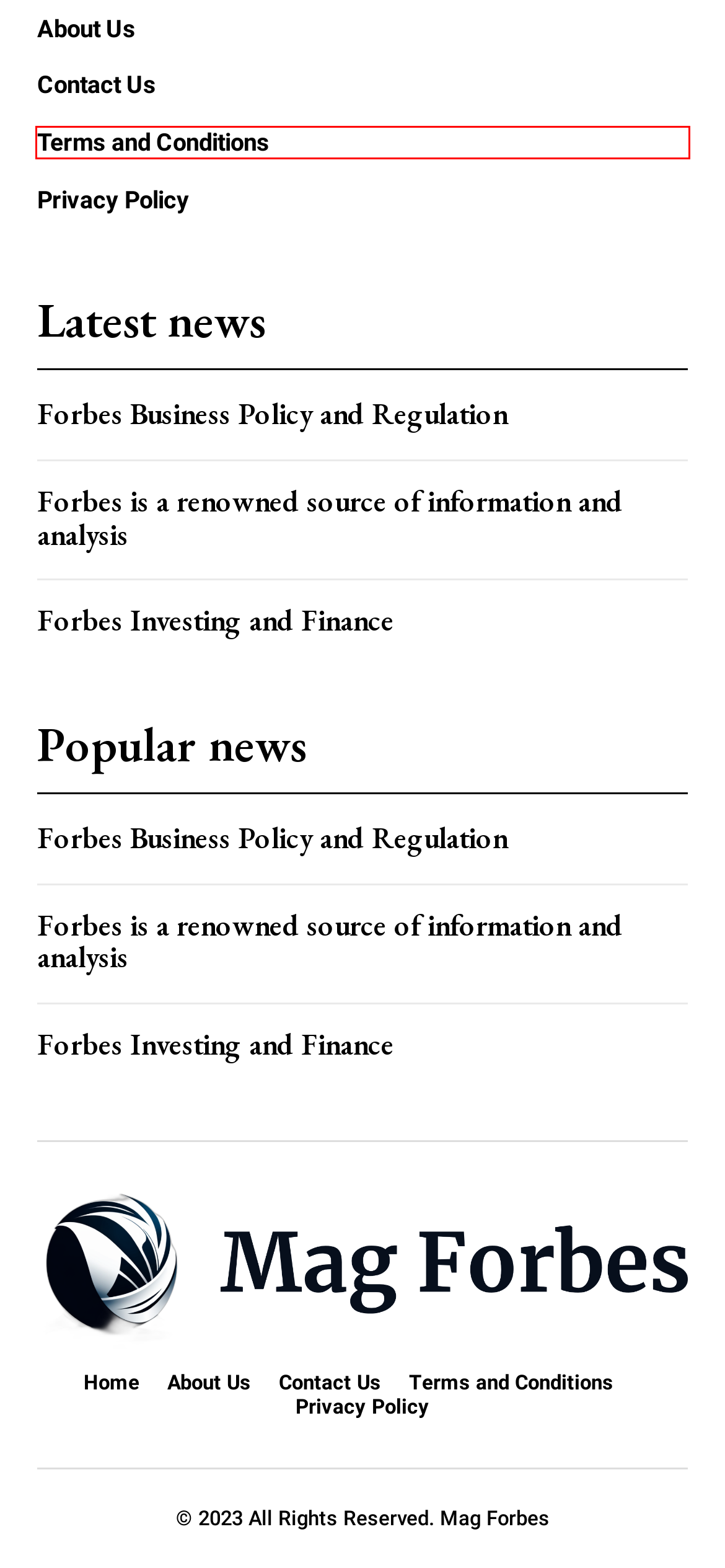You are given a screenshot of a webpage with a red bounding box around an element. Choose the most fitting webpage description for the page that appears after clicking the element within the red bounding box. Here are the candidates:
A. About Us - MagForbes
B. History Archives - MagForbes
C. Business Archives - MagForbes
D. admin, Author at MagForbes
E. Contact Us - MagForbes
F. Privacy Policy - MagForbes
G. Net Worth Archives - MagForbes
H. Terms and Conditions - MagForbes

H